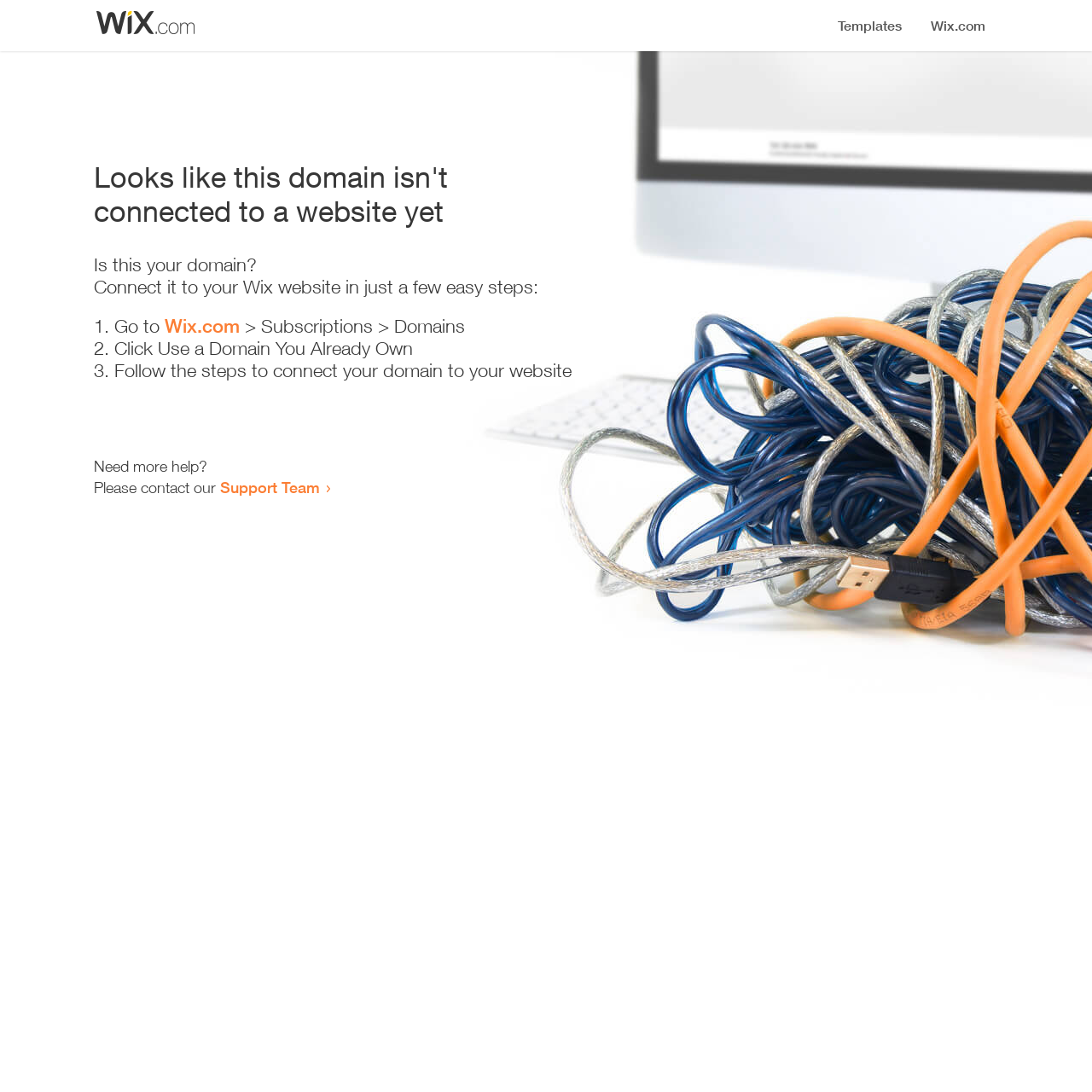Please specify the bounding box coordinates in the format (top-left x, top-left y, bottom-right x, bottom-right y), with all values as floating point numbers between 0 and 1. Identify the bounding box of the UI element described by: Support Team

[0.202, 0.438, 0.293, 0.455]